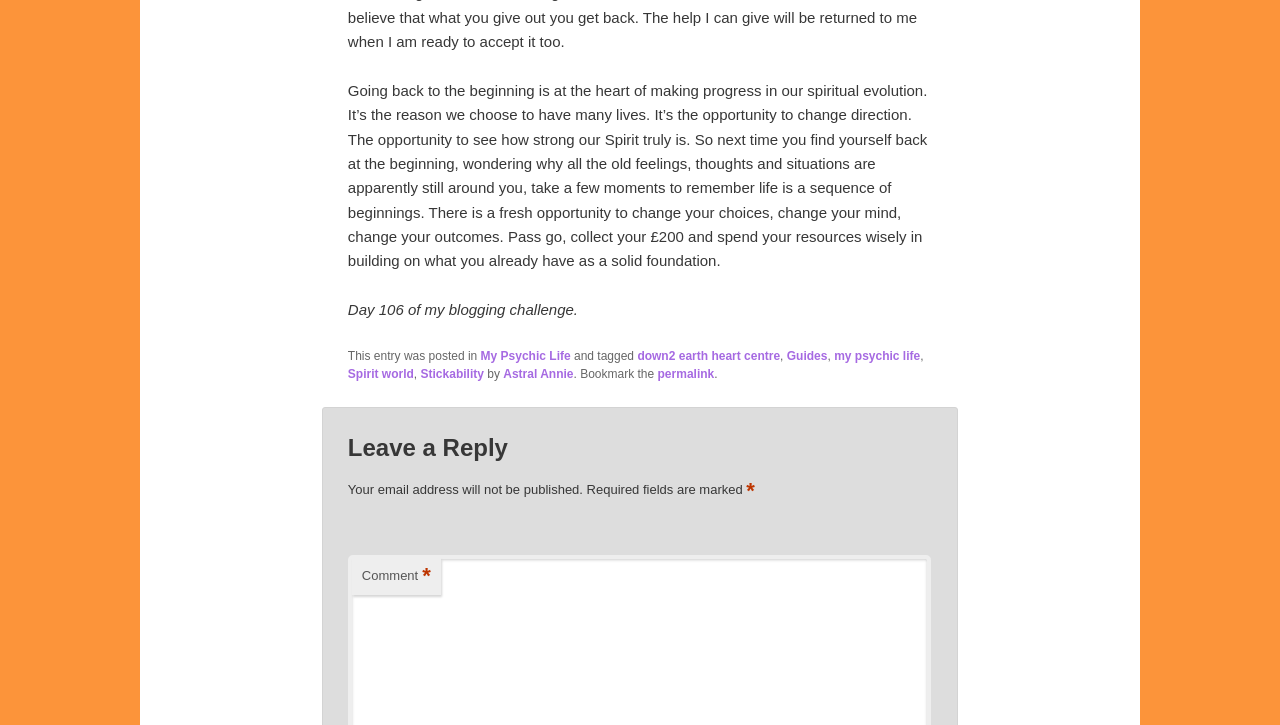Please identify the bounding box coordinates of the element's region that should be clicked to execute the following instruction: "Click on the 'Guides' link". The bounding box coordinates must be four float numbers between 0 and 1, i.e., [left, top, right, bottom].

[0.615, 0.481, 0.646, 0.501]